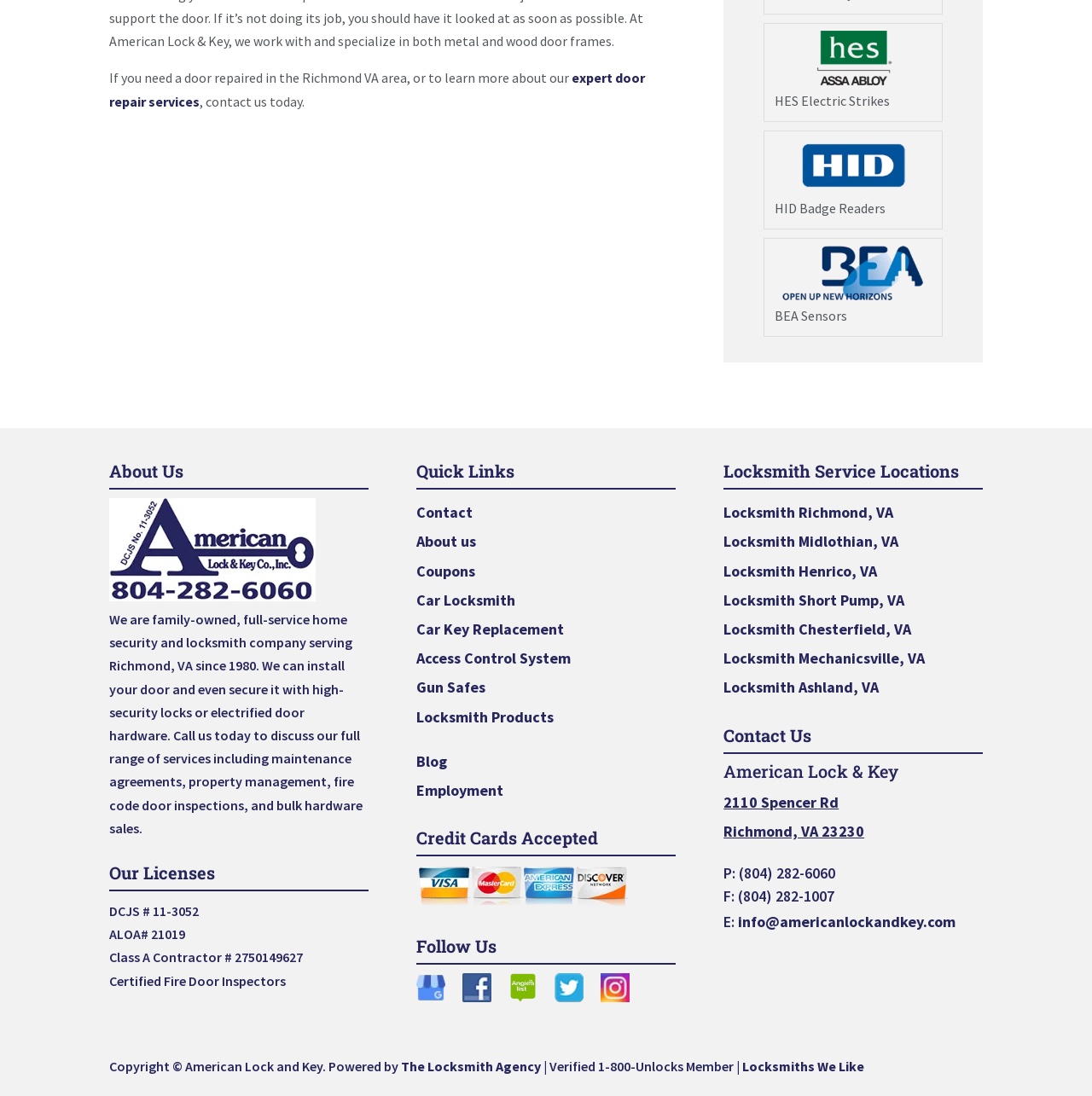Identify the bounding box for the given UI element using the description provided. Coordinates should be in the format (top-left x, top-left y, bottom-right x, bottom-right y) and must be between 0 and 1. Here is the description: expert door repair services

[0.1, 0.063, 0.591, 0.1]